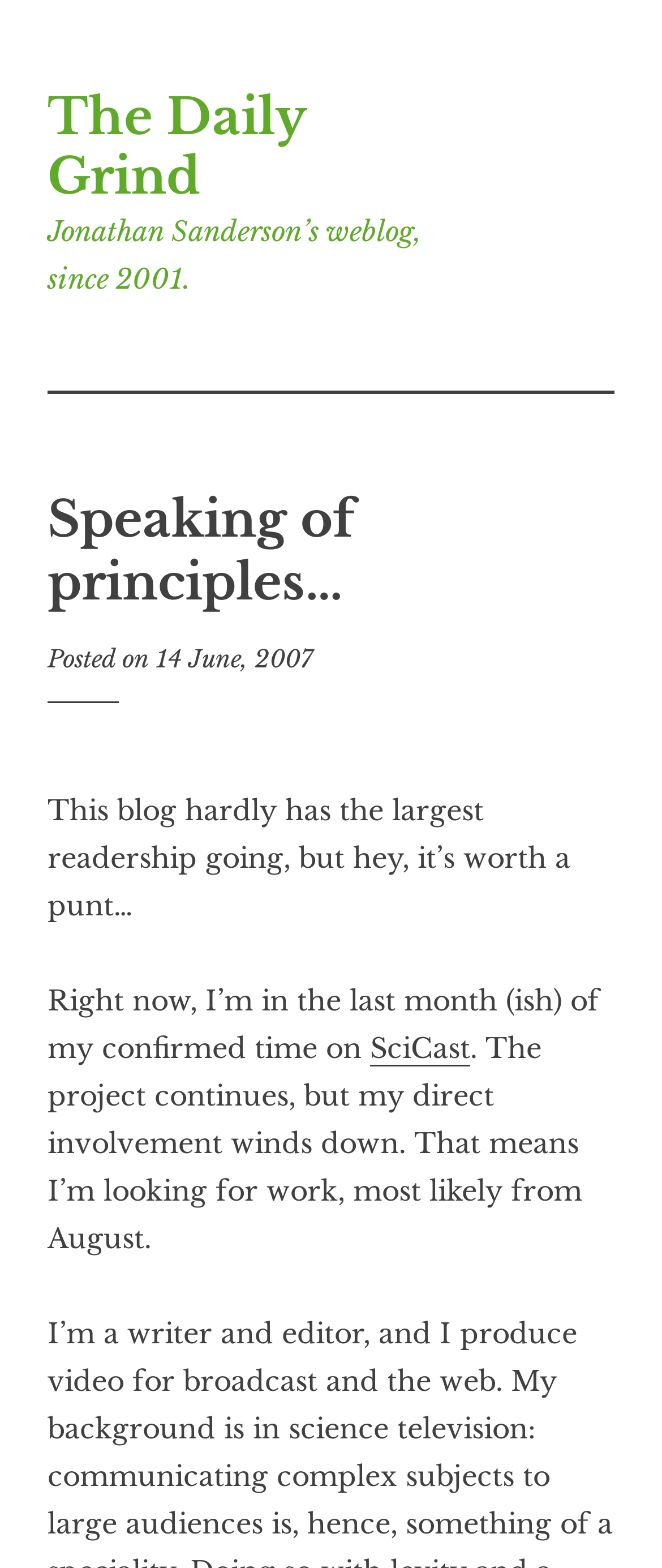Show the bounding box coordinates for the HTML element as described: "Jonathan Sanderson".

[0.472, 0.463, 0.495, 0.907]